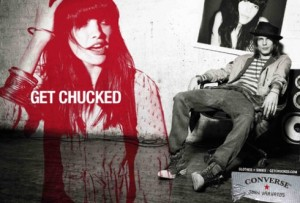Answer the following in one word or a short phrase: 
What type of hat is the male model wearing?

fedora